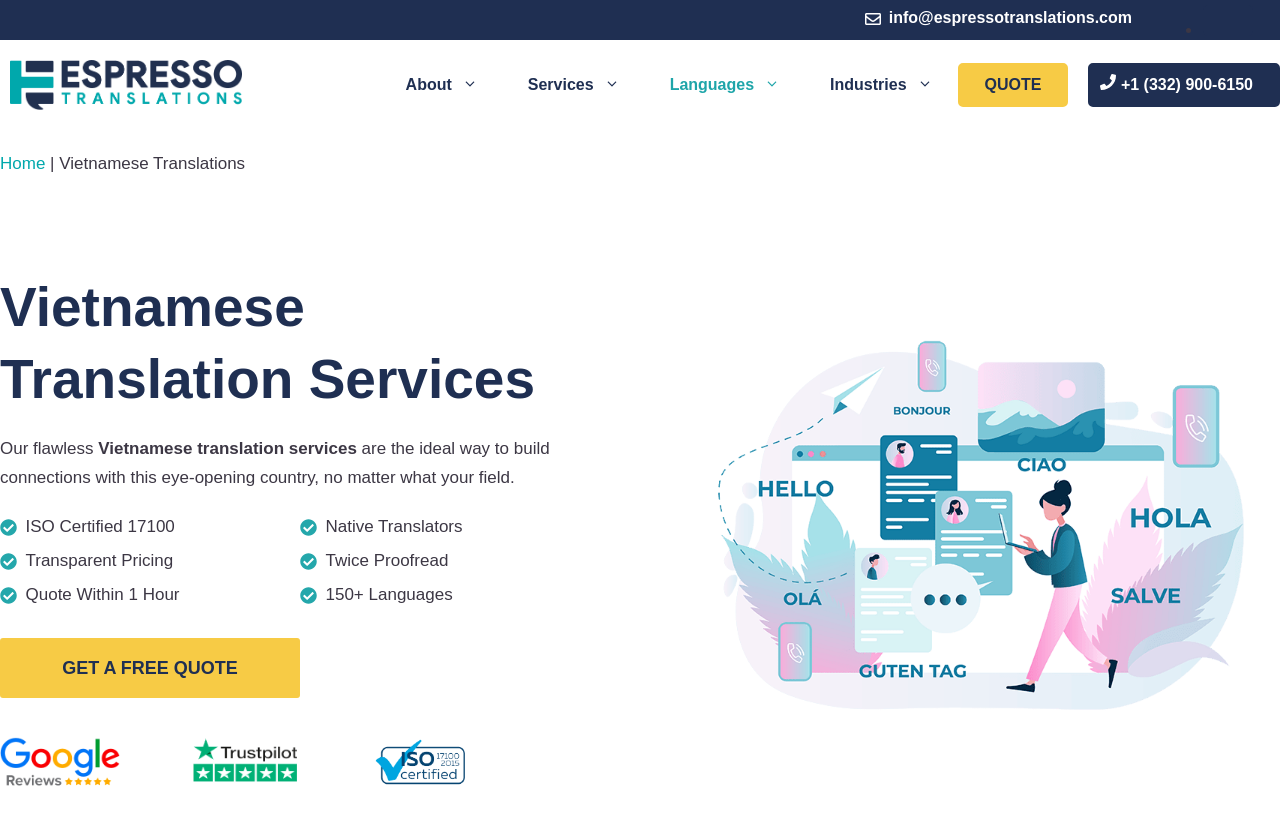What is the turnaround time for getting a quote?
Identify the answer in the screenshot and reply with a single word or phrase.

Within 1 Hour